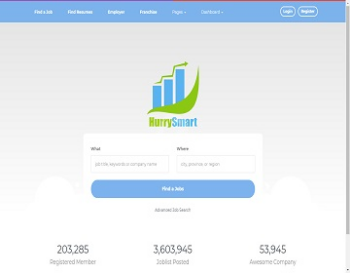What is the overall aesthetic of the website? Look at the image and give a one-word or short phrase answer.

clean and modern